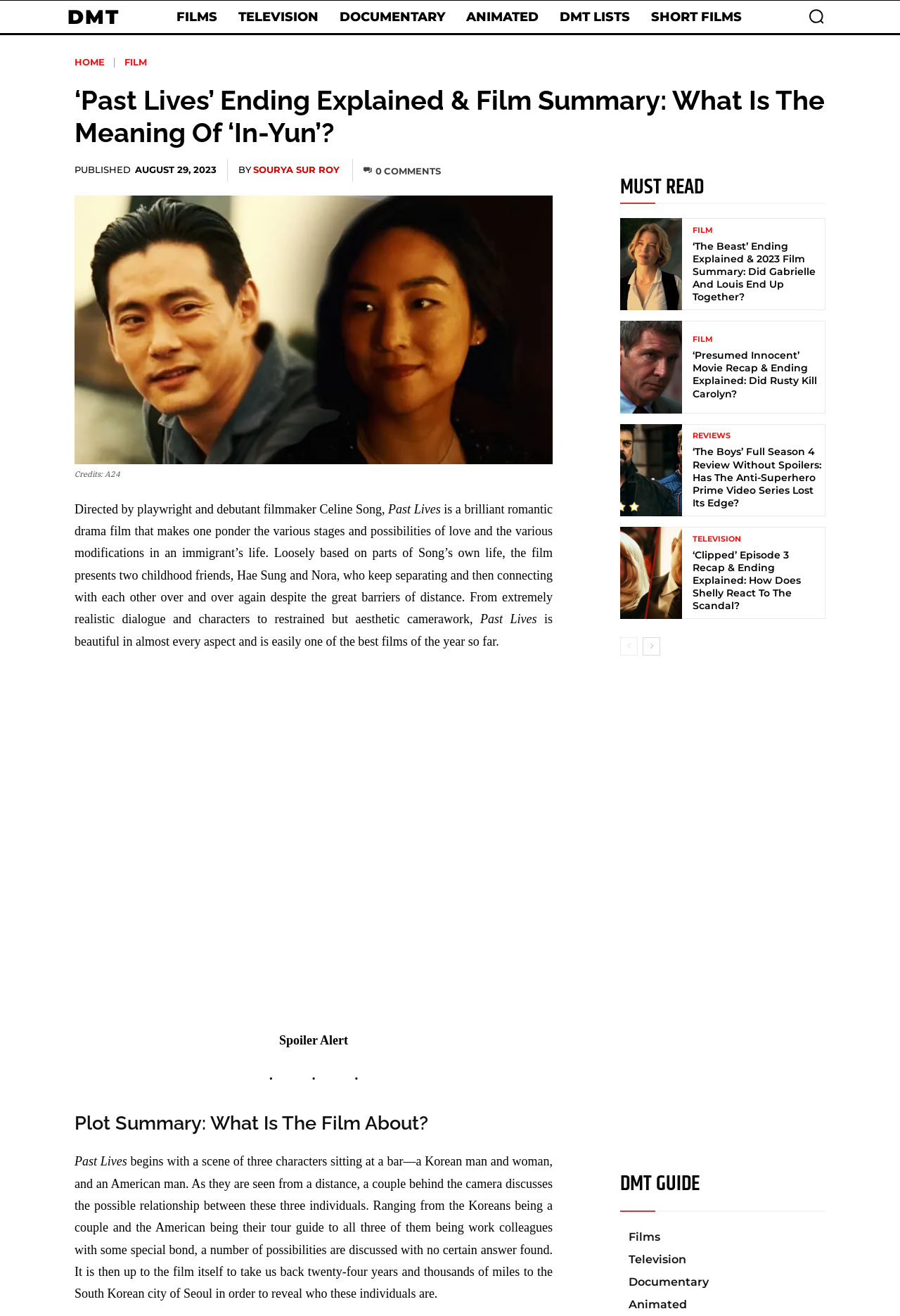Pinpoint the bounding box coordinates of the element you need to click to execute the following instruction: "Explore the DMT GUIDE". The bounding box should be represented by four float numbers between 0 and 1, in the format [left, top, right, bottom].

[0.689, 0.88, 0.917, 0.92]